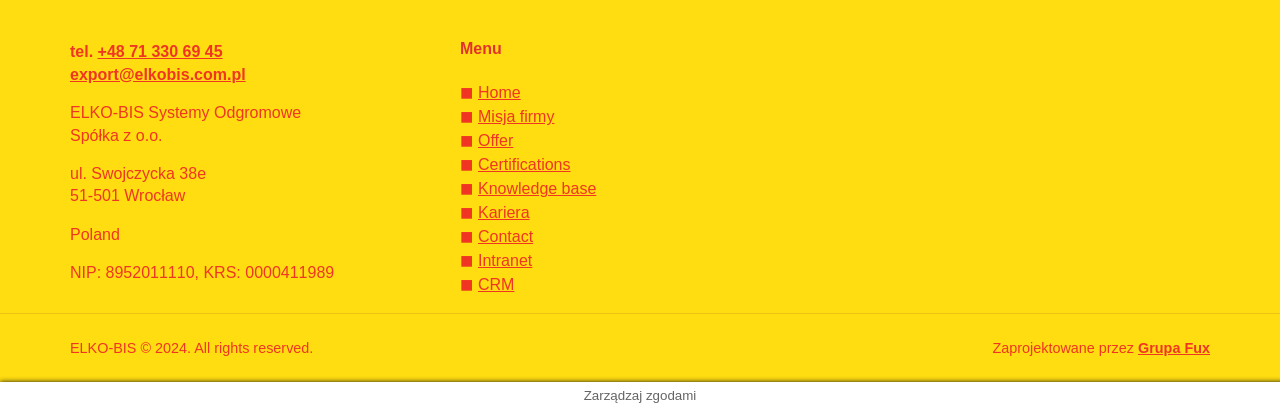Find the bounding box coordinates of the UI element according to this description: "Contact".

[0.373, 0.556, 0.417, 0.597]